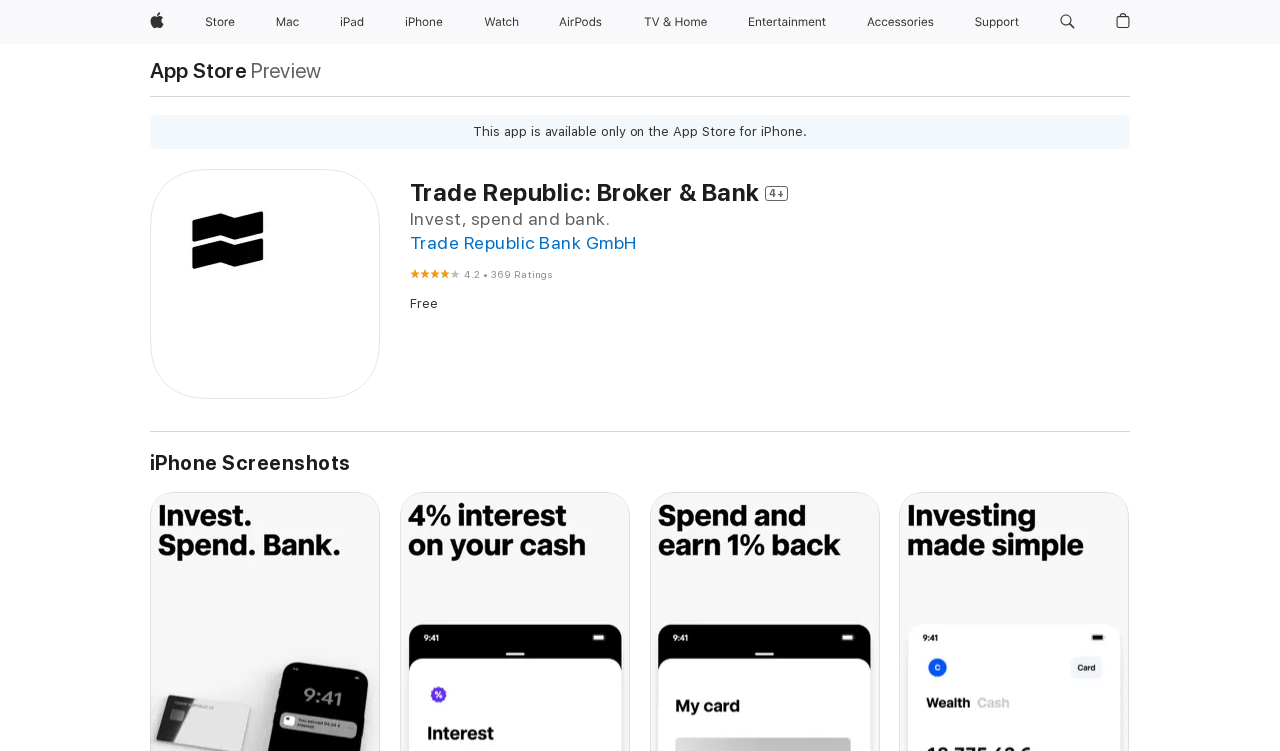Respond with a single word or short phrase to the following question: 
How many ratings are there for Trade Republic: Broker & Bank?

369